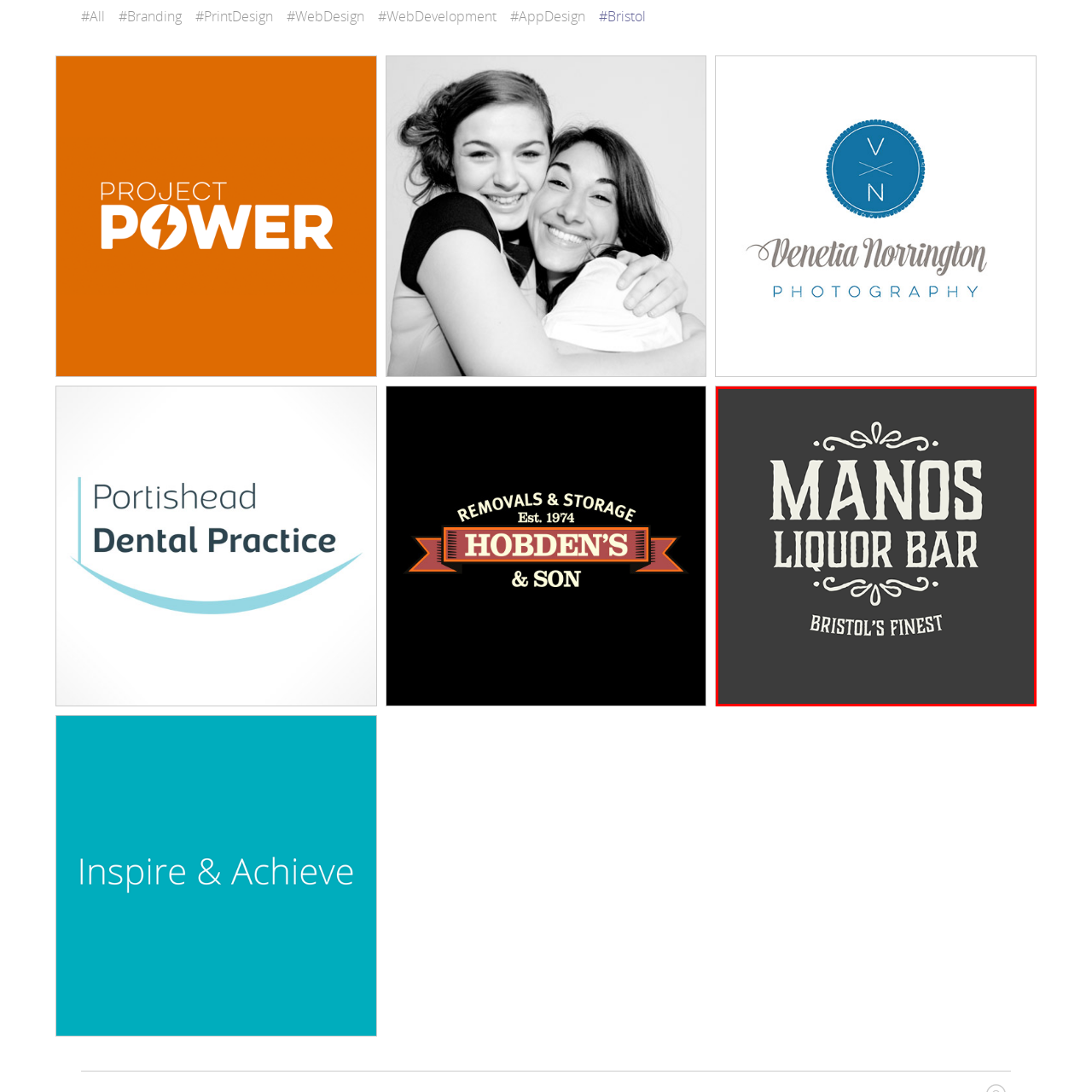What is the background color of the logo?
Inspect the image inside the red bounding box and provide a detailed answer drawing from the visual content.

The background of the logo is a deep gray color, which enhances the striking white text and ornate embellishments, contributing to the overall classy and inviting atmosphere that the establishment aims to convey.